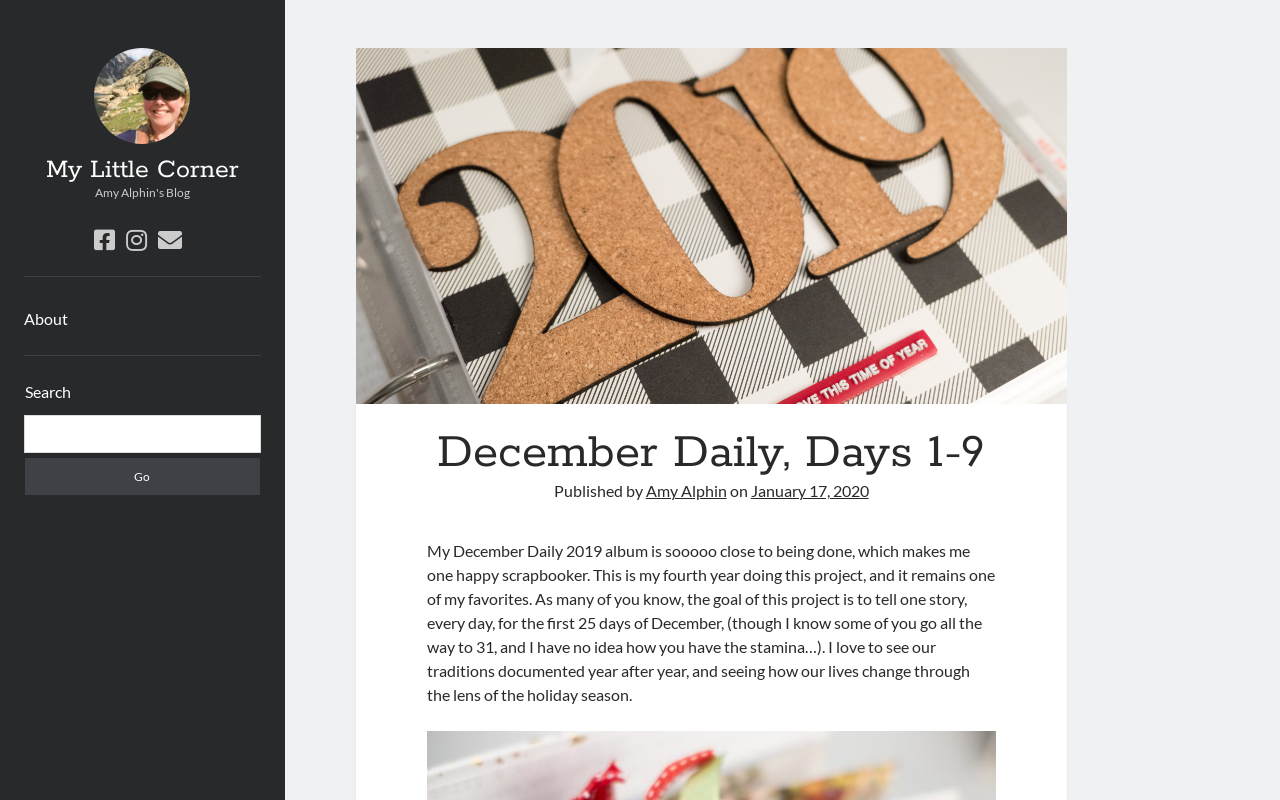Give a concise answer of one word or phrase to the question: 
What is the date of the article?

January 17, 2020